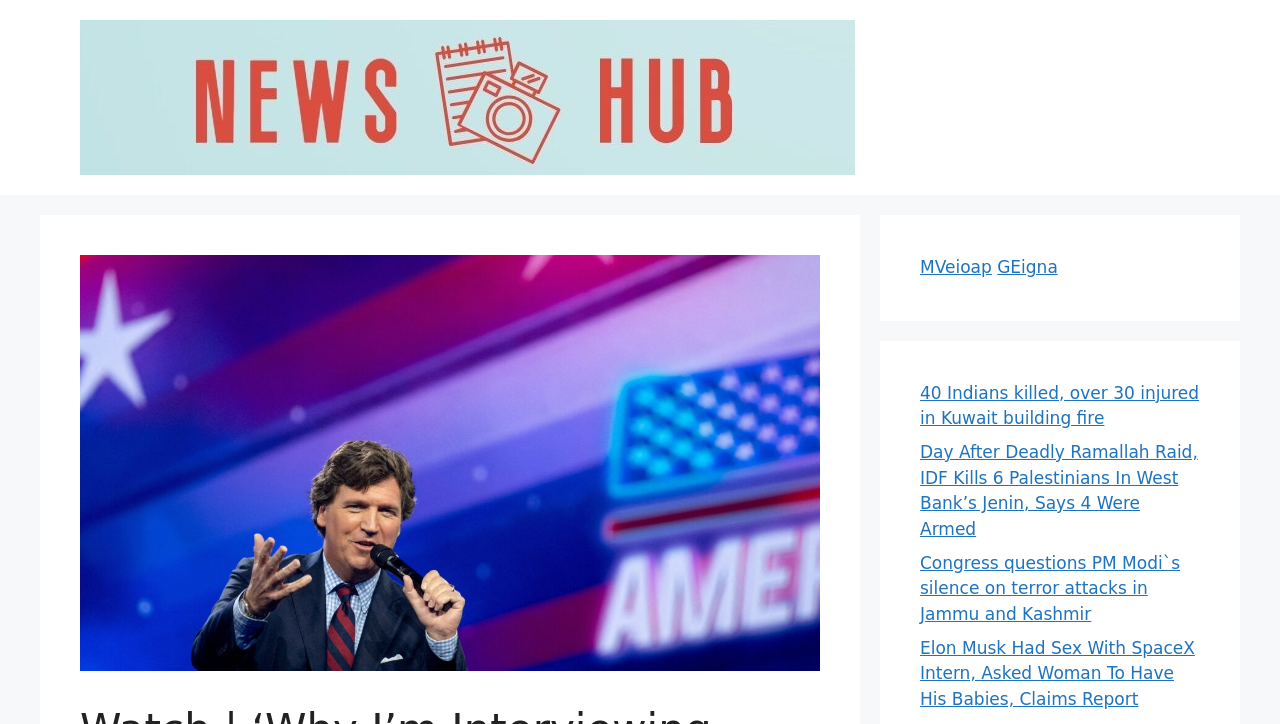Return the bounding box coordinates of the UI element that corresponds to this description: "MVeioap". The coordinates must be given as four float numbers in the range of 0 and 1, [left, top, right, bottom].

[0.719, 0.355, 0.775, 0.383]